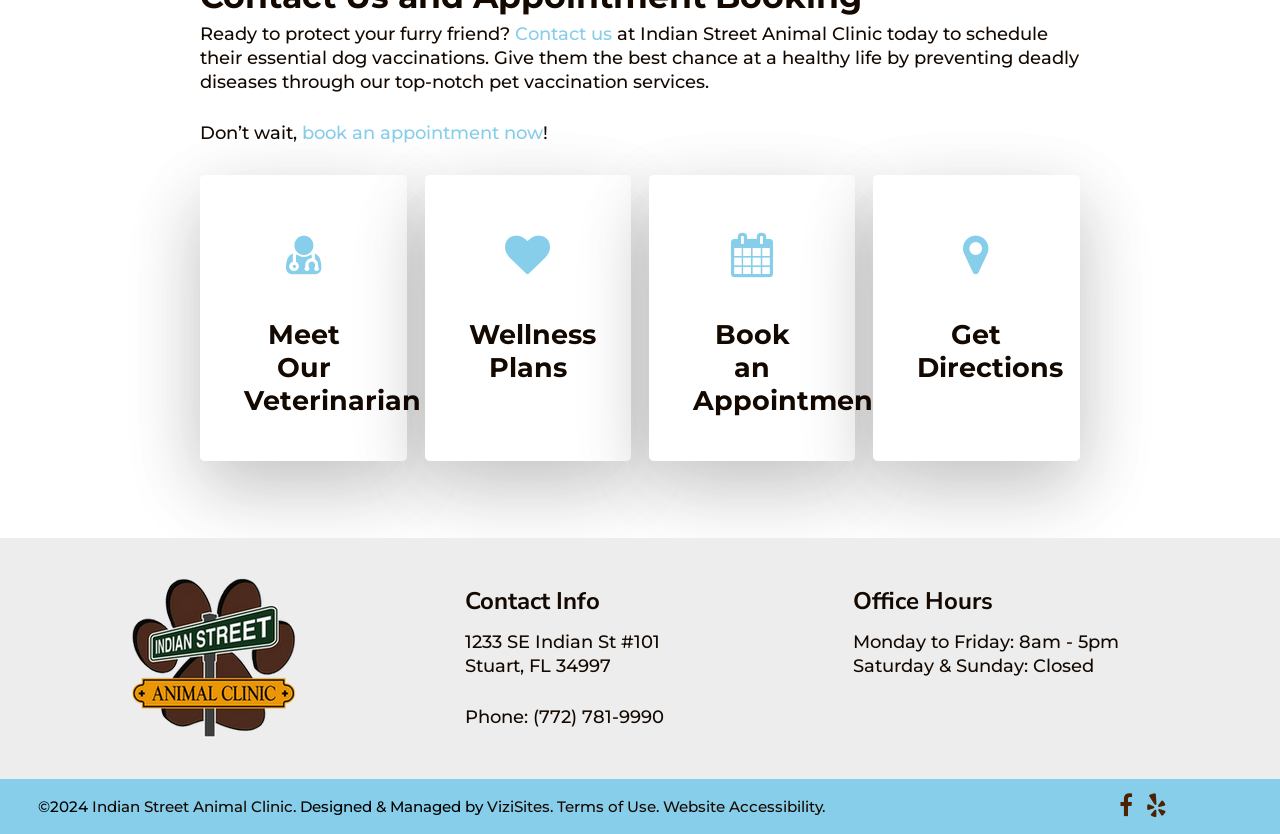Provide the bounding box coordinates of the UI element this sentence describes: "Indian Street Animal Clinic".

[0.072, 0.955, 0.229, 0.978]